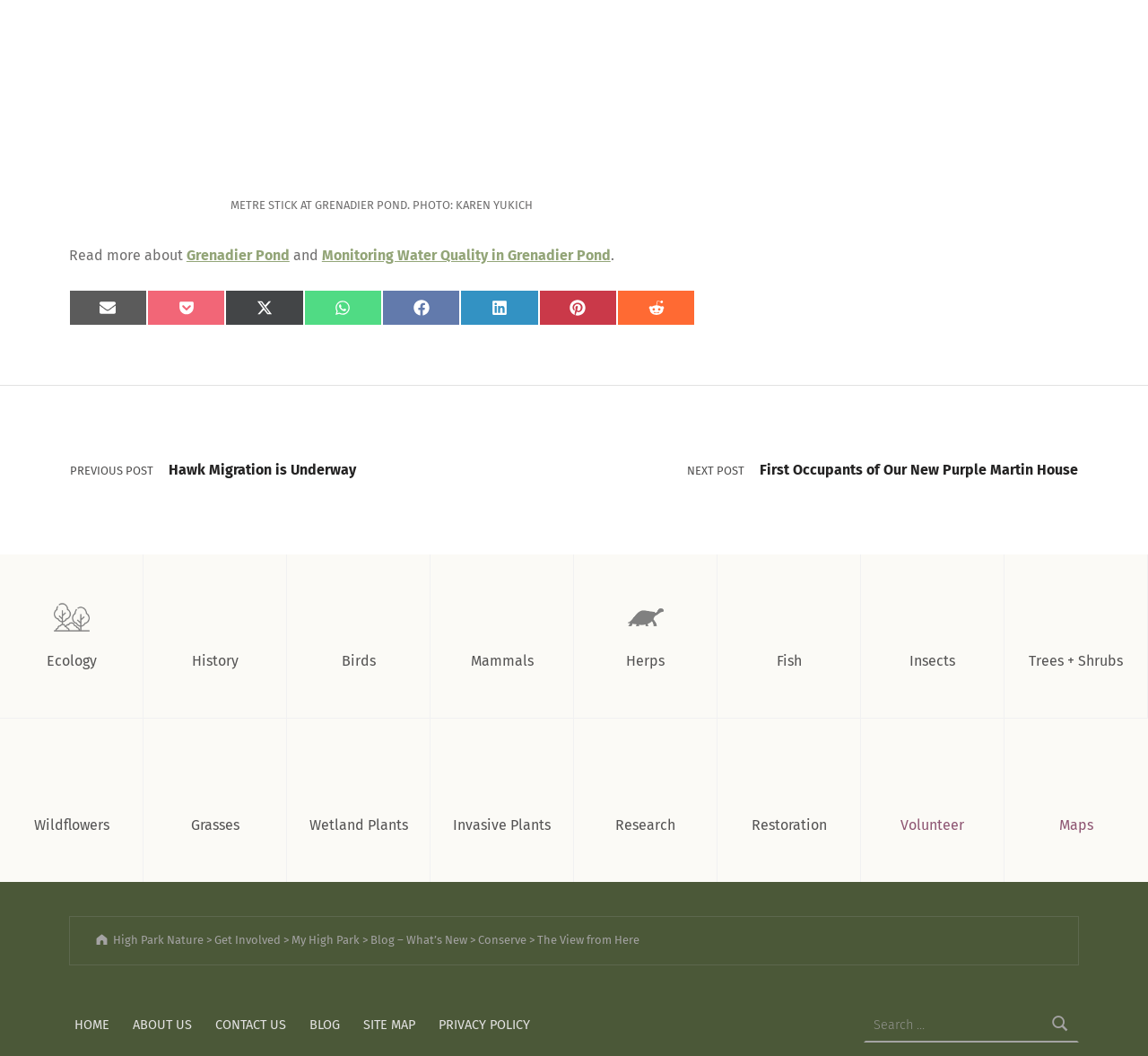Can you determine the bounding box coordinates of the area that needs to be clicked to fulfill the following instruction: "Go to the blog page"?

[0.323, 0.884, 0.407, 0.896]